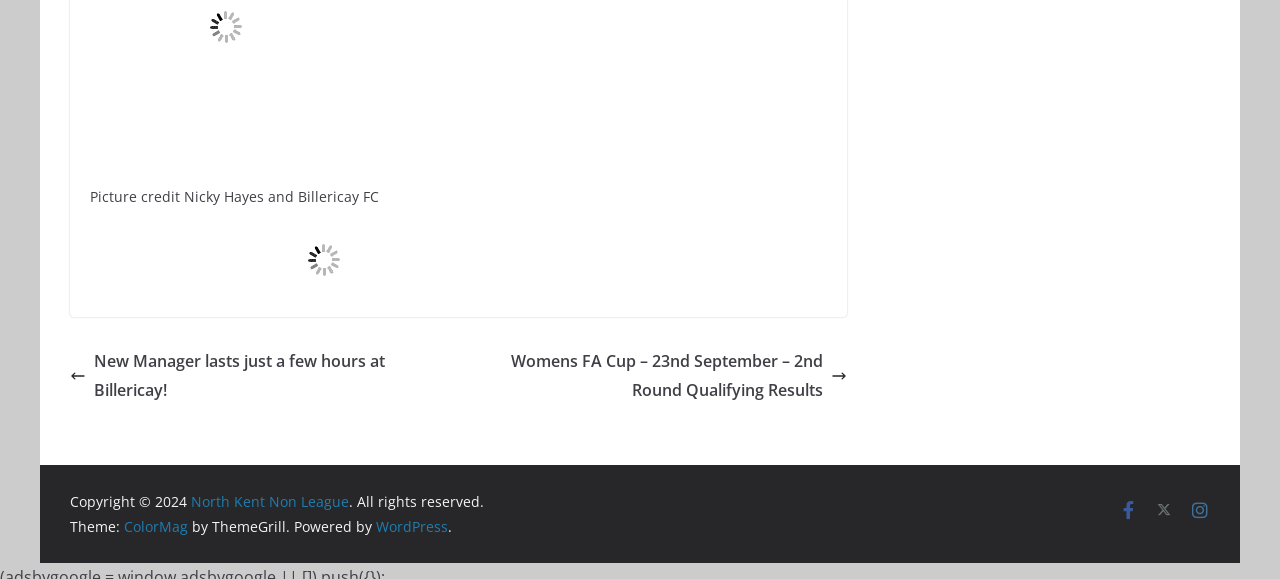Refer to the image and provide an in-depth answer to the question: 
What is the competition mentioned in the second link?

The competition mentioned in the second link is Womens FA Cup, which is obtained from the link element 'Womens FA Cup – 23nd September – 2nd Round Qualifying Results'.